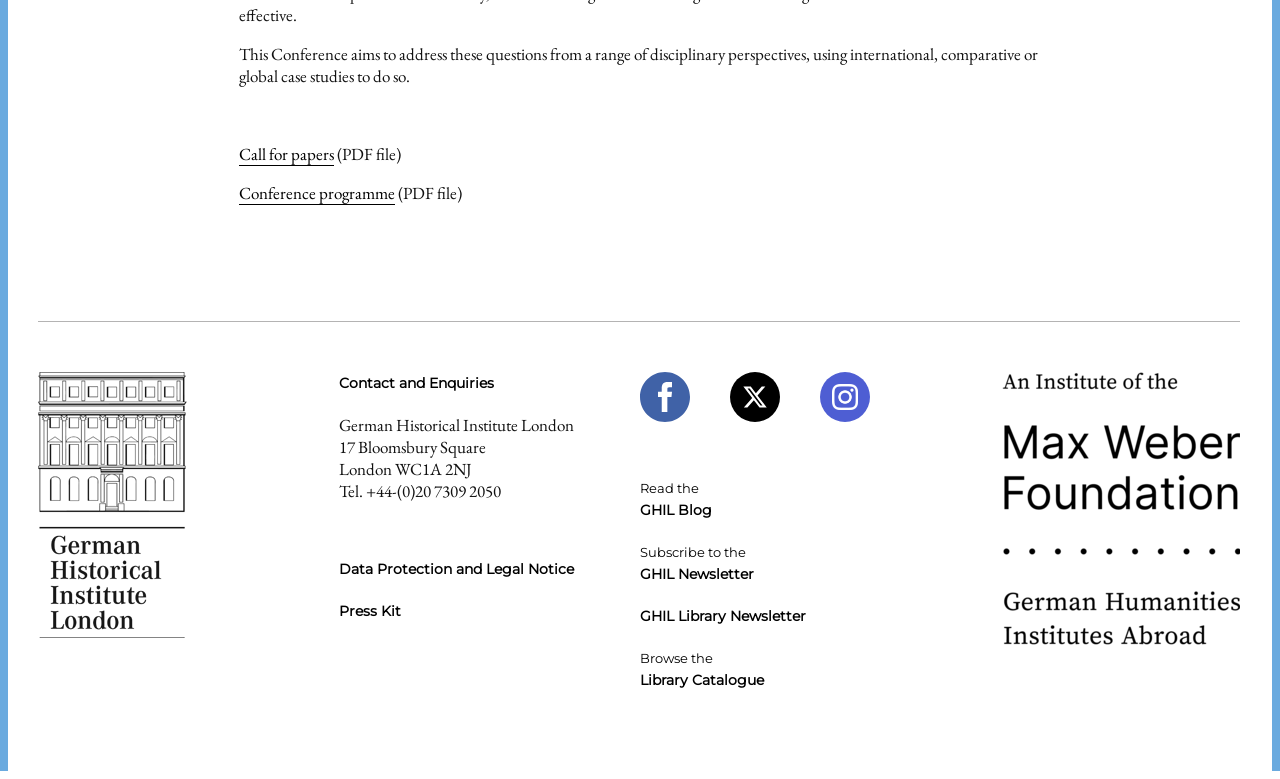Find the bounding box coordinates for the area that must be clicked to perform this action: "View Conference programme".

[0.186, 0.234, 0.308, 0.263]